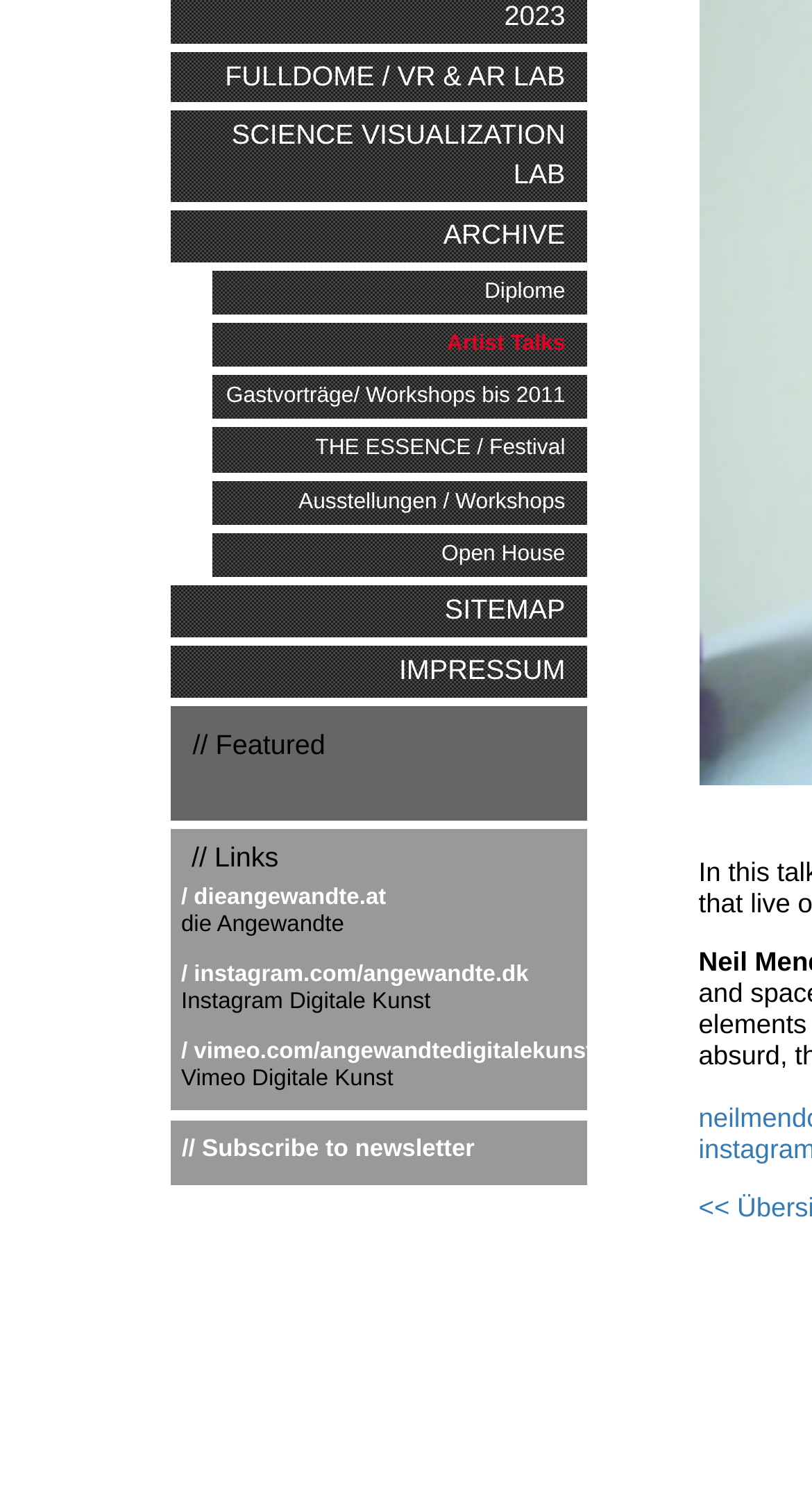Provide the bounding box coordinates of the HTML element described as: "Advisory Board". The bounding box coordinates should be four float numbers between 0 and 1, i.e., [left, top, right, bottom].

None